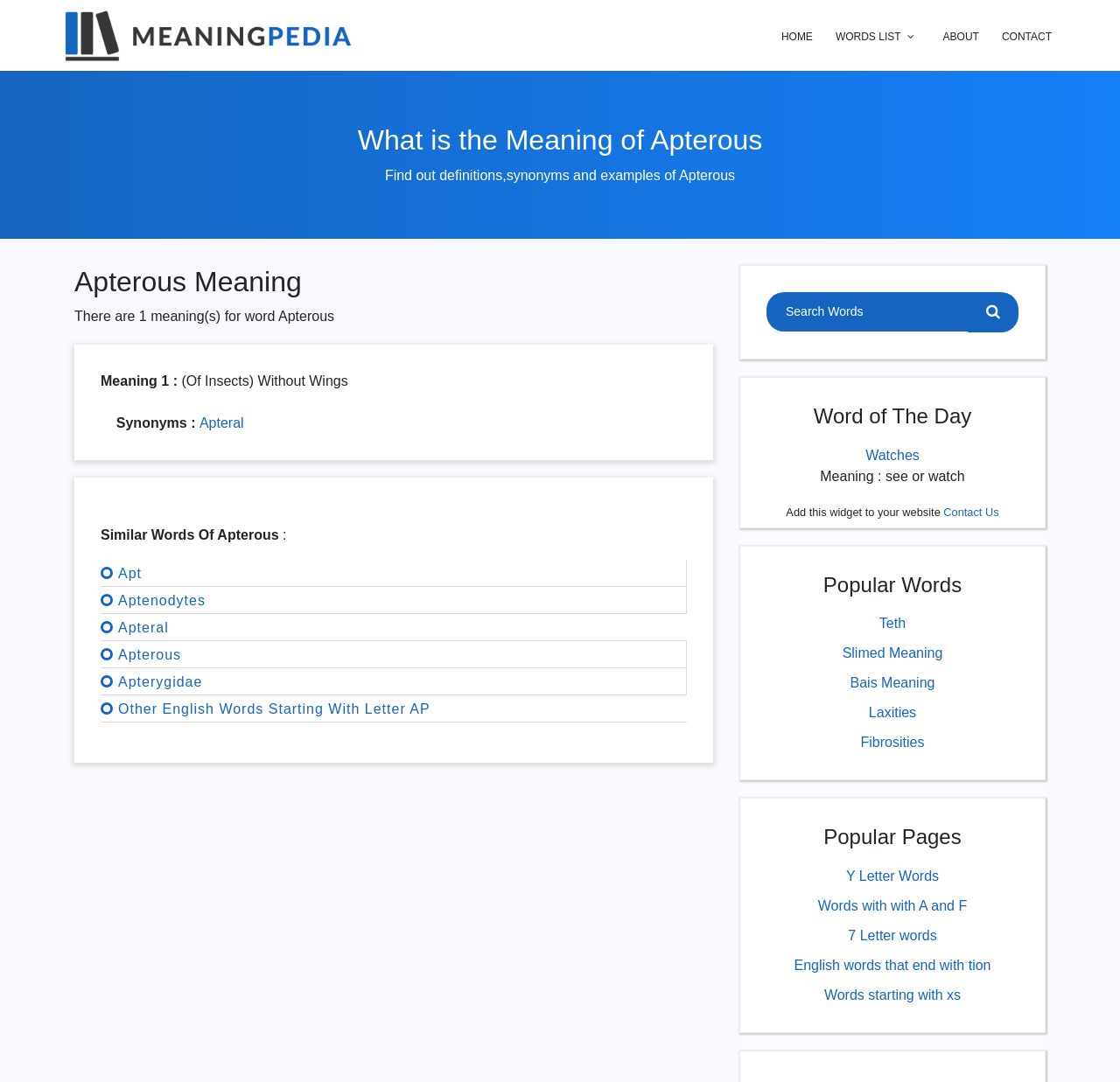How many meanings are there for the word Apterous?
Using the image as a reference, give an elaborate response to the question.

The webpage states that there is only one meaning for the word Apterous, as indicated by the StaticText element with the text 'There are 1 meaning(s) for word Apterous'.